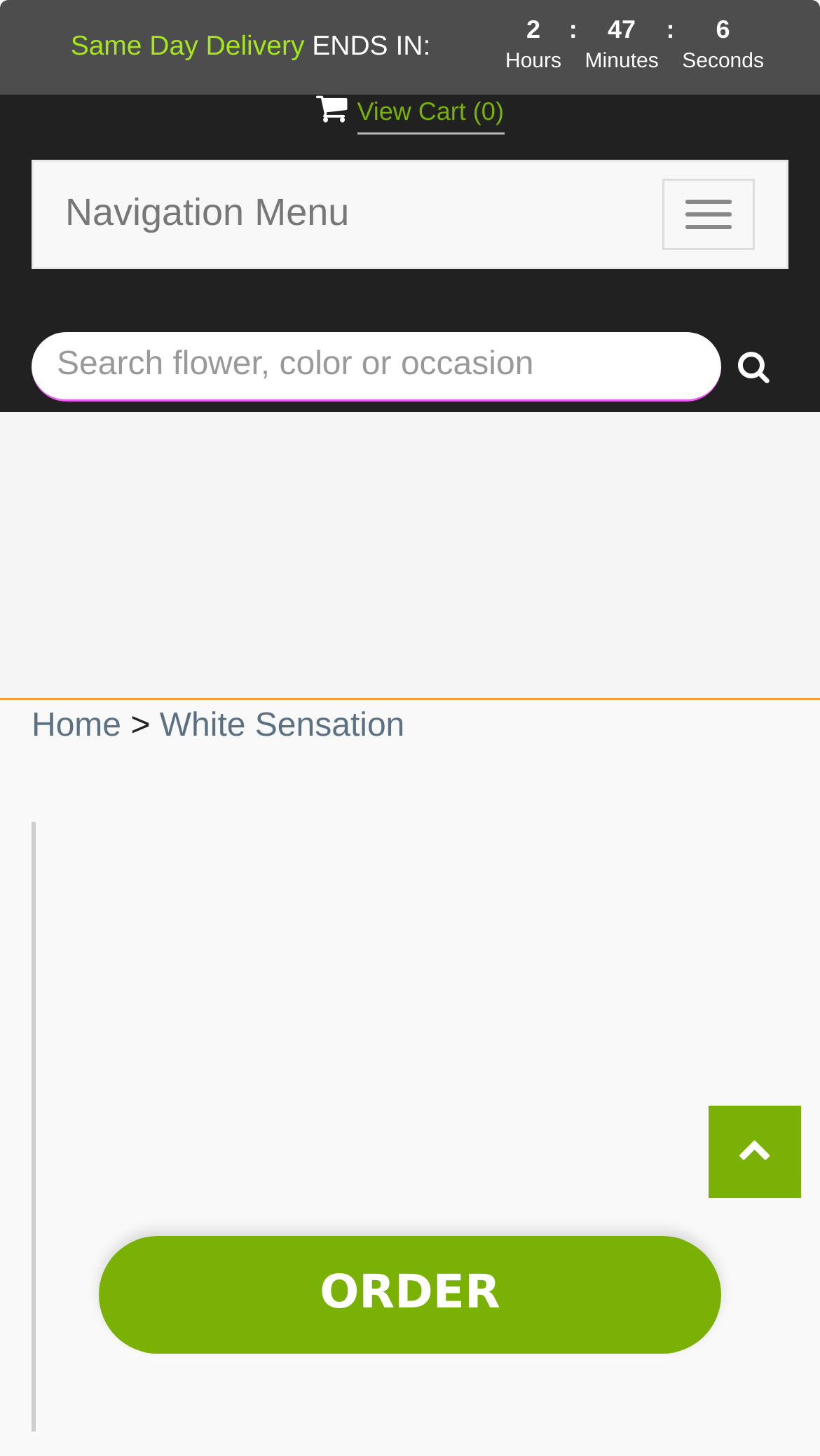Identify the bounding box coordinates for the UI element described as follows: "Order". Ensure the coordinates are four float numbers between 0 and 1, formatted as [left, top, right, bottom].

[0.12, 0.849, 0.88, 0.93]